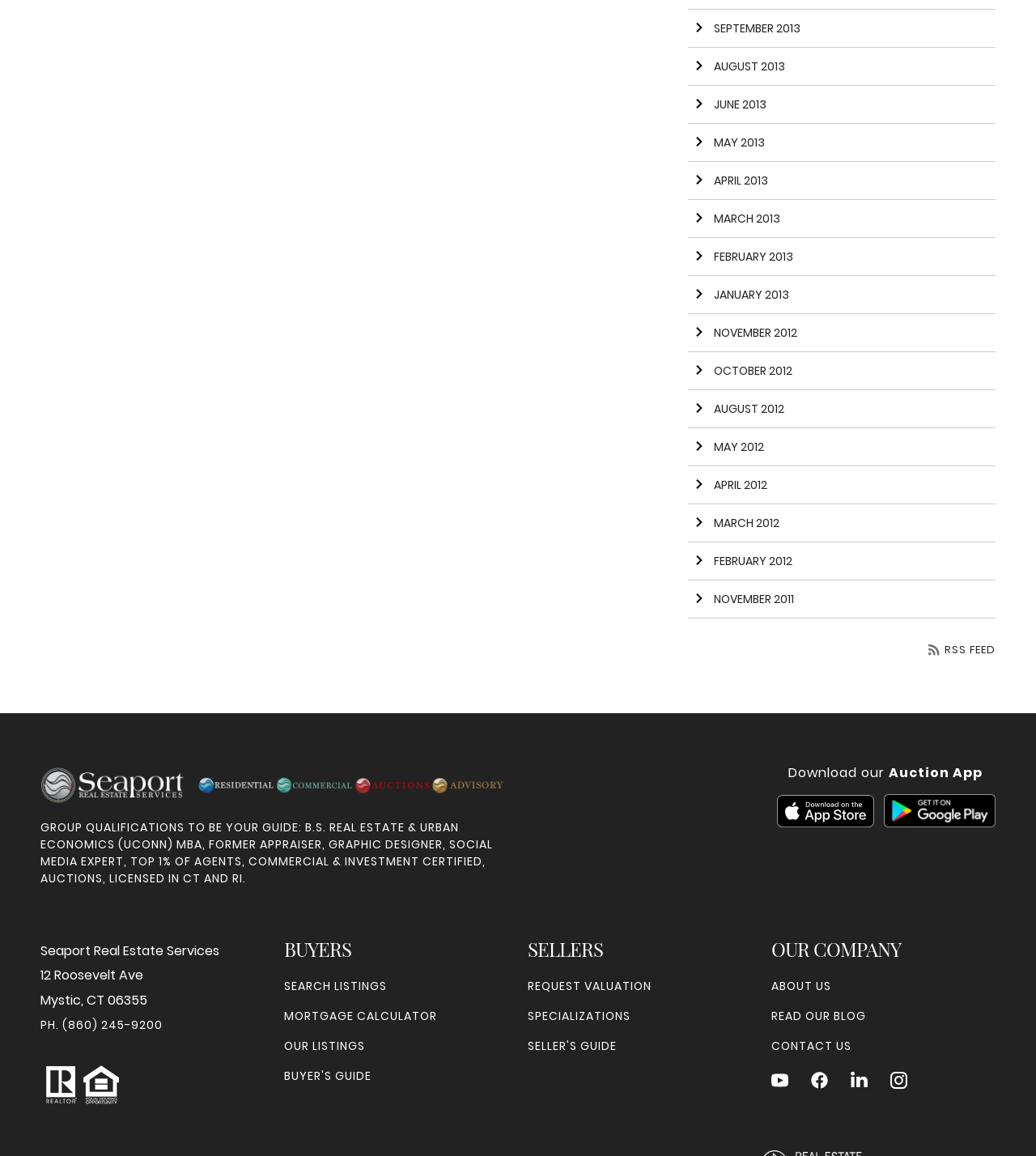Identify the bounding box coordinates for the UI element that matches this description: "Arrow right February 2012".

[0.664, 0.469, 0.961, 0.502]